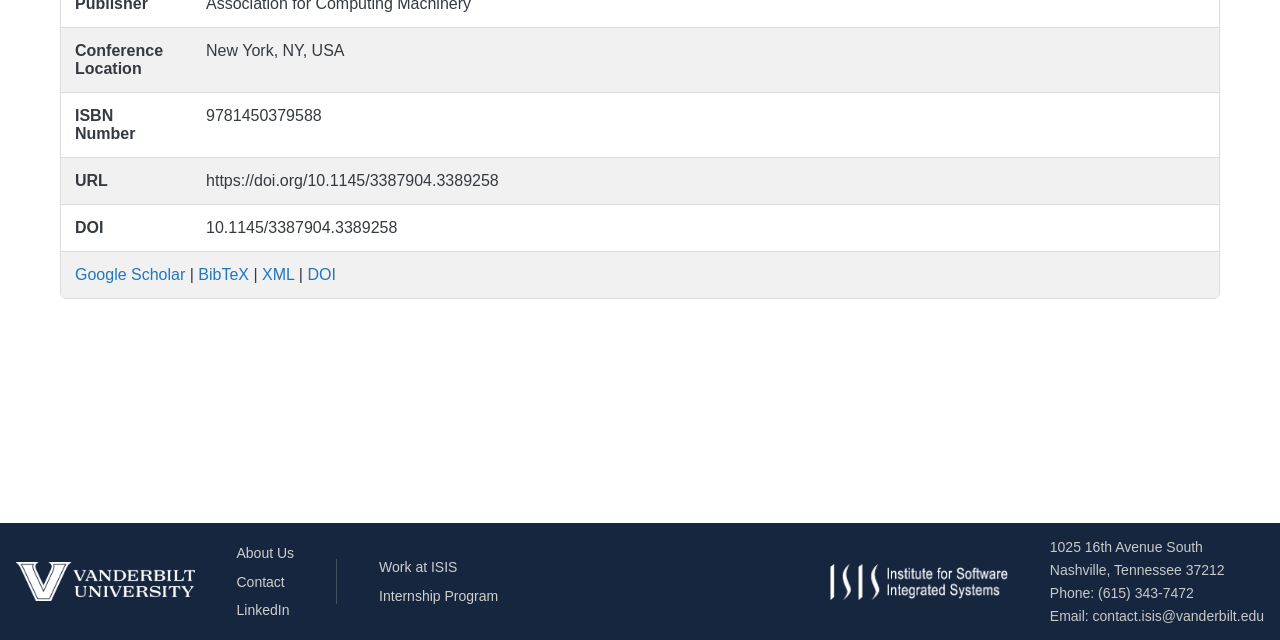Determine the bounding box coordinates of the UI element described below. Use the format (top-left x, top-left y, bottom-right x, bottom-right y) with floating point numbers between 0 and 1: News

None